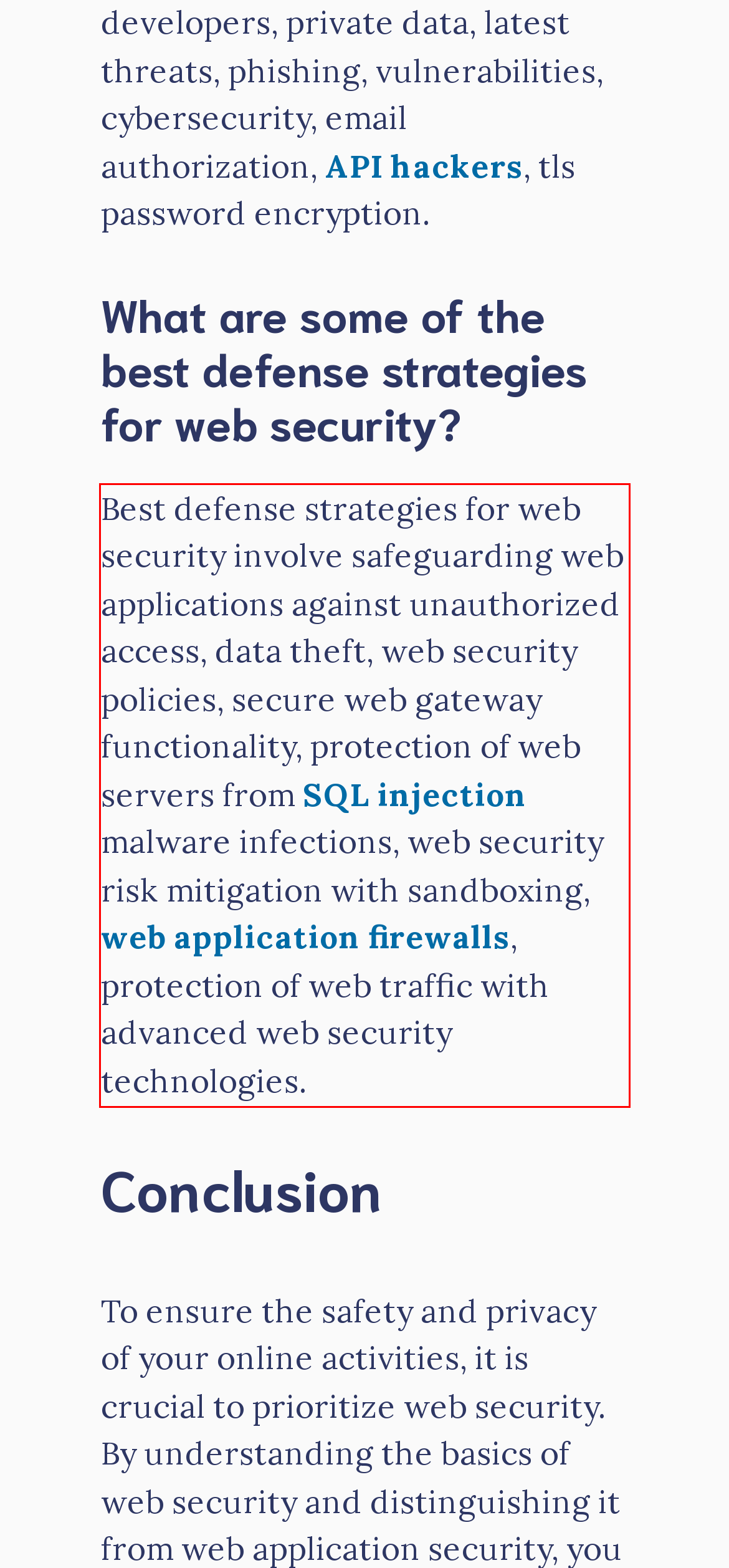Given a screenshot of a webpage containing a red bounding box, perform OCR on the text within this red bounding box and provide the text content.

Best defense strategies for web security involve safeguarding web applications against unauthorized access, data theft, web security policies, secure web gateway functionality, protection of web servers from SQL injection malware infections, web security risk mitigation with sandboxing, web application firewalls, protection of web traffic with advanced web security technologies.